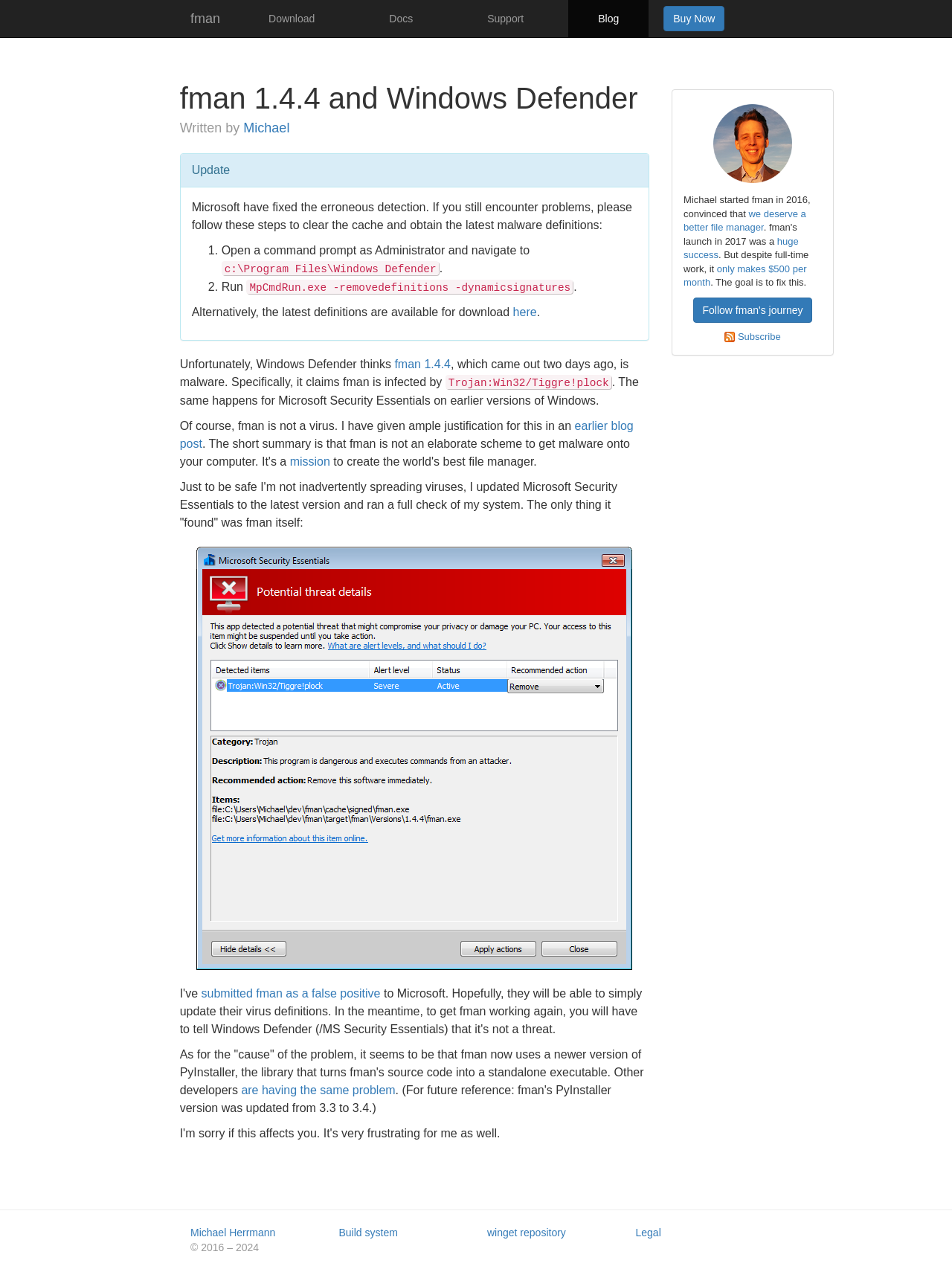Pinpoint the bounding box coordinates for the area that should be clicked to perform the following instruction: "Learn more about the developer Michael Herrmann".

[0.749, 0.082, 0.832, 0.144]